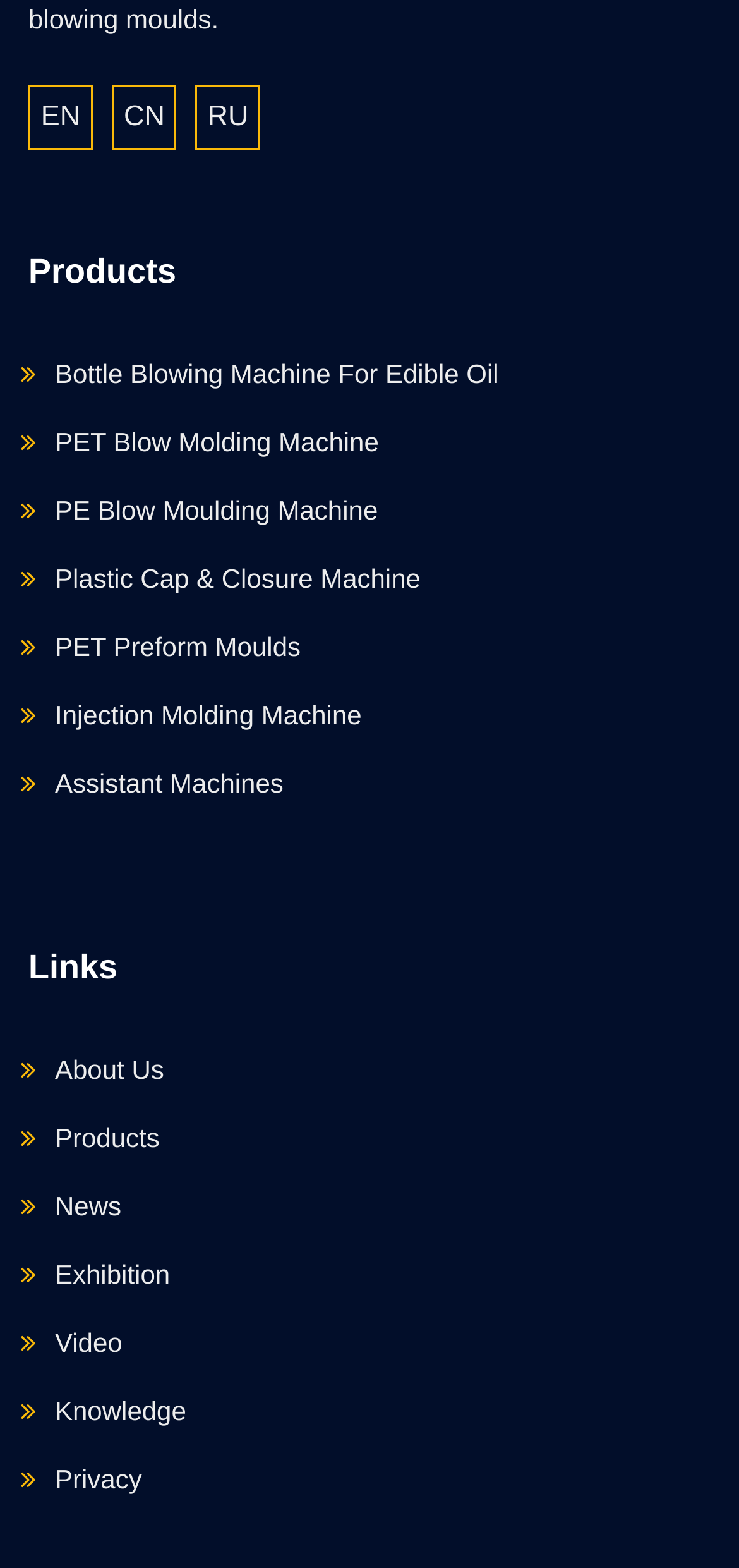Please find the bounding box coordinates in the format (top-left x, top-left y, bottom-right x, bottom-right y) for the given element description. Ensure the coordinates are floating point numbers between 0 and 1. Description: 1 Like

None